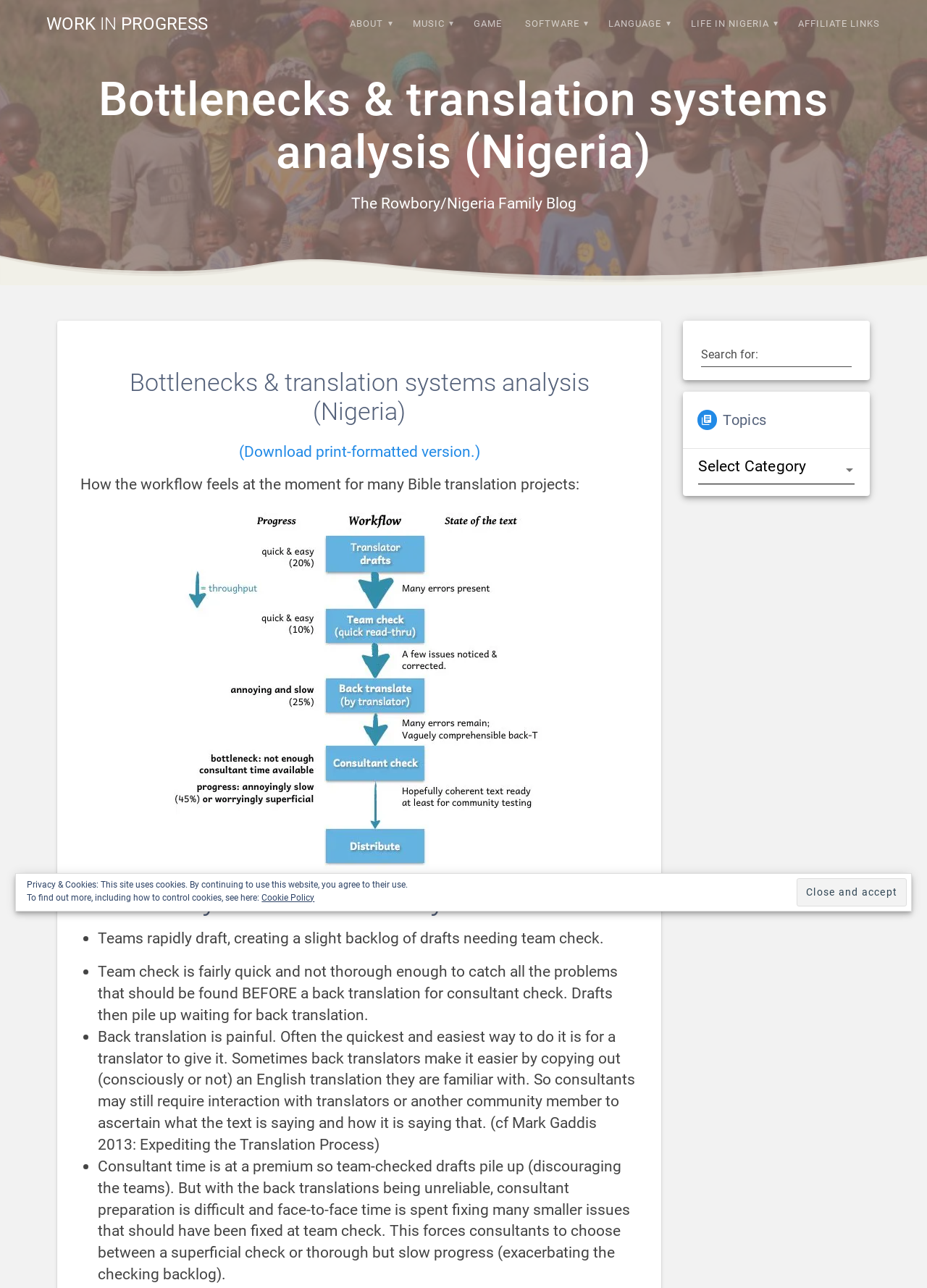What is the text of the webpage's headline?

Bottlenecks & translation systems analysis (Nigeria)